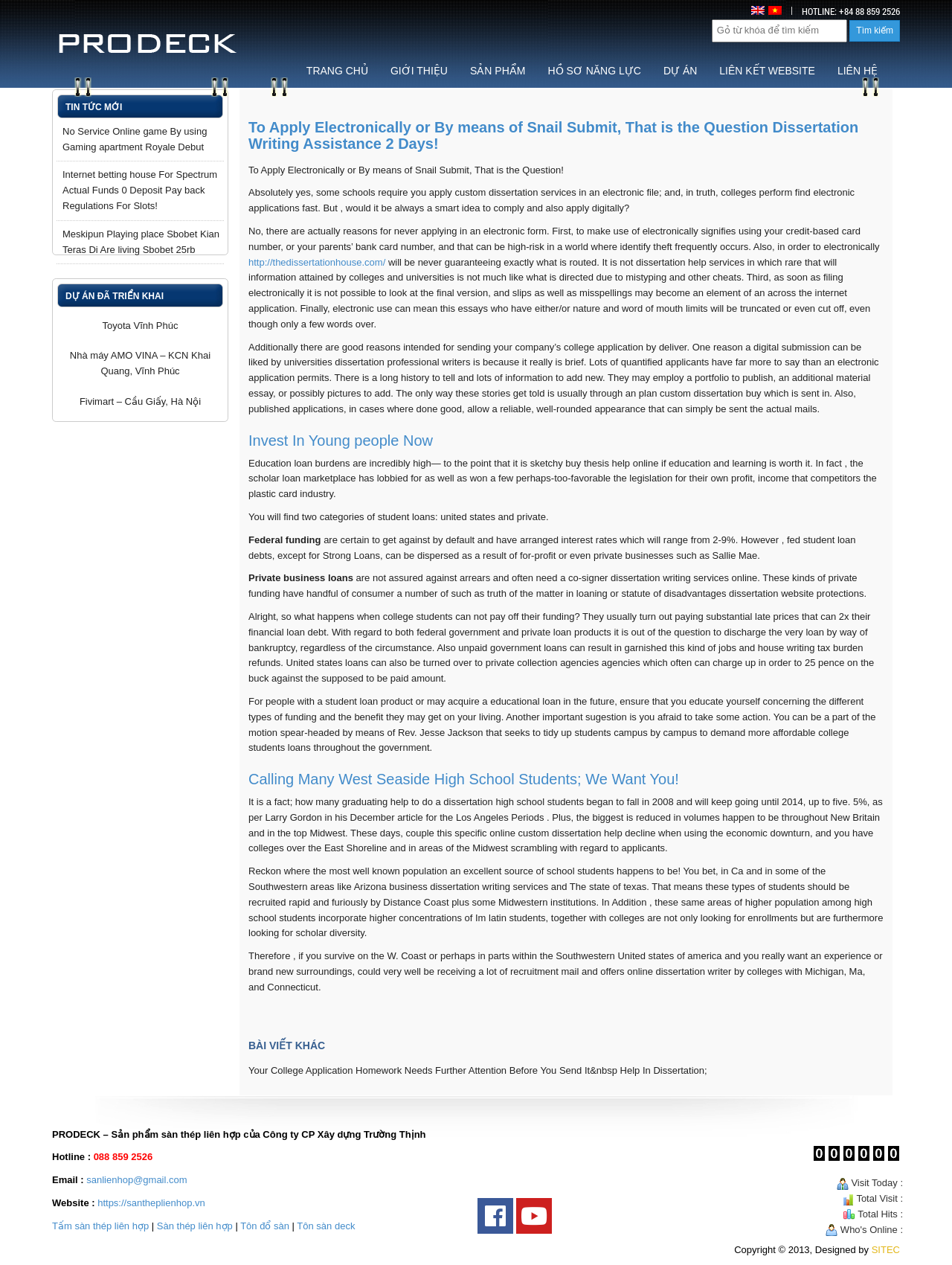Observe the image and answer the following question in detail: What is the hotline number?

I found the hotline number by looking at the text 'Hotline :' and the number next to it at the bottom of the webpage.